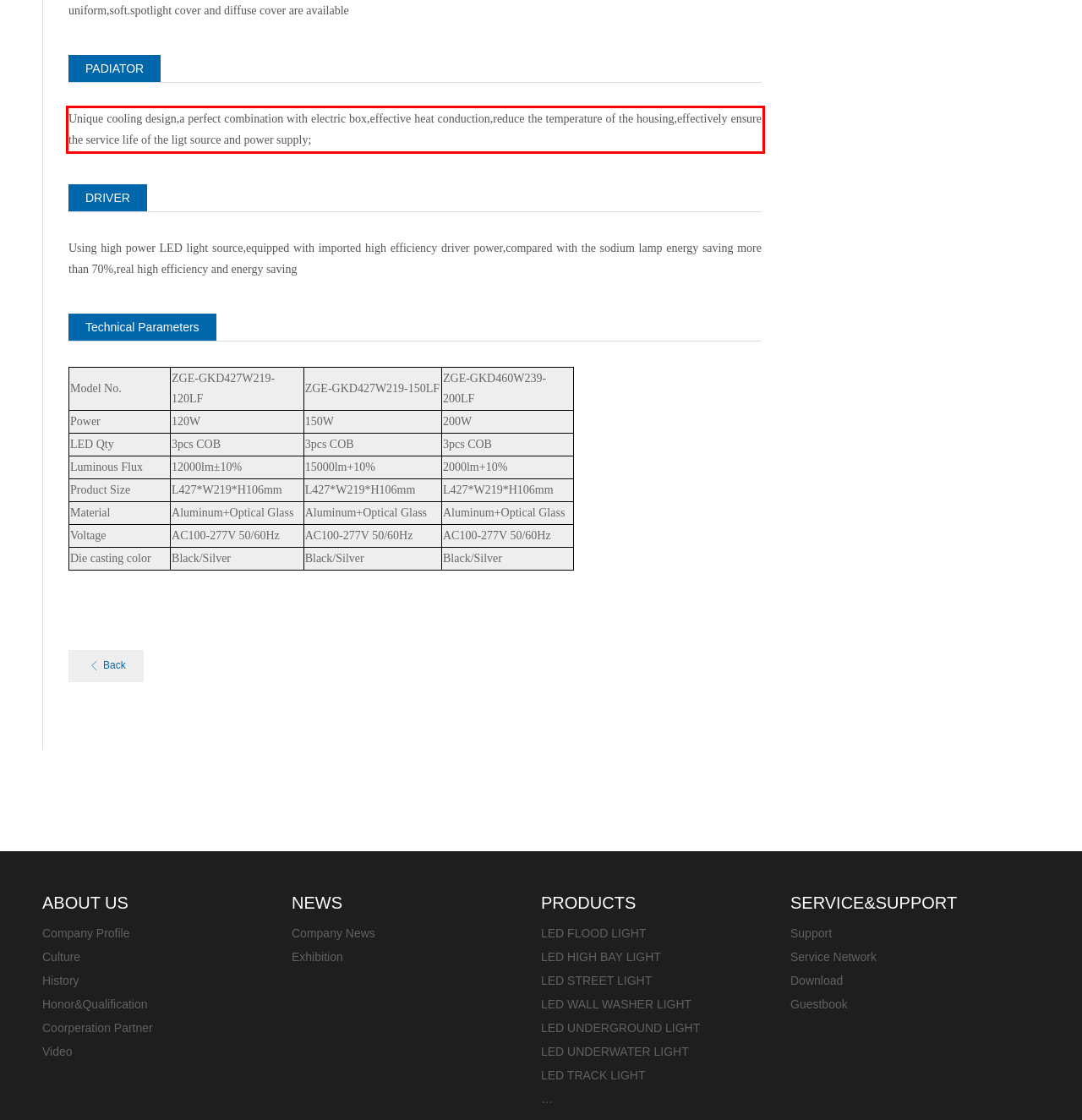You are given a screenshot with a red rectangle. Identify and extract the text within this red bounding box using OCR.

Unique cooling design,a perfect combination with electric box,effective heat conduction,reduce the temperature of the housing,effectively ensure the service life of the ligt source and power supply;